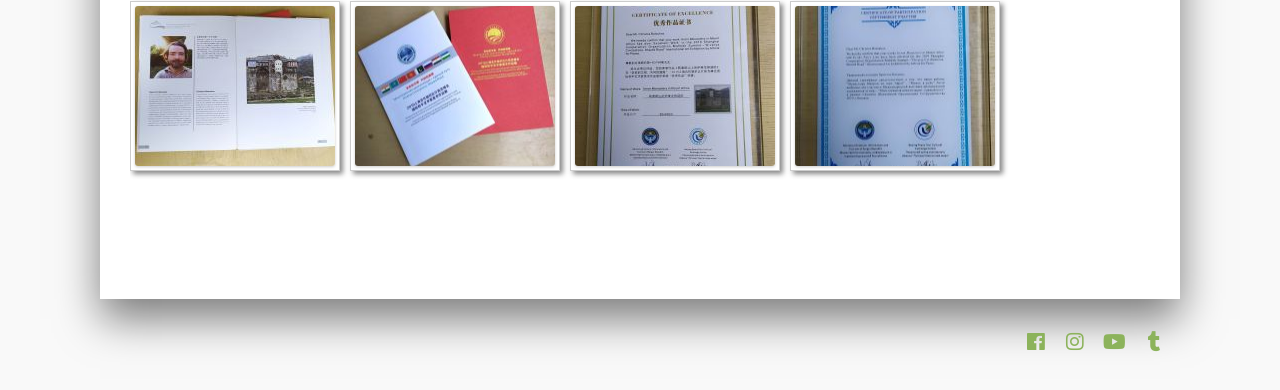Given the following UI element description: "title="Facebook"", find the bounding box coordinates in the webpage screenshot.

[0.795, 0.828, 0.823, 0.922]